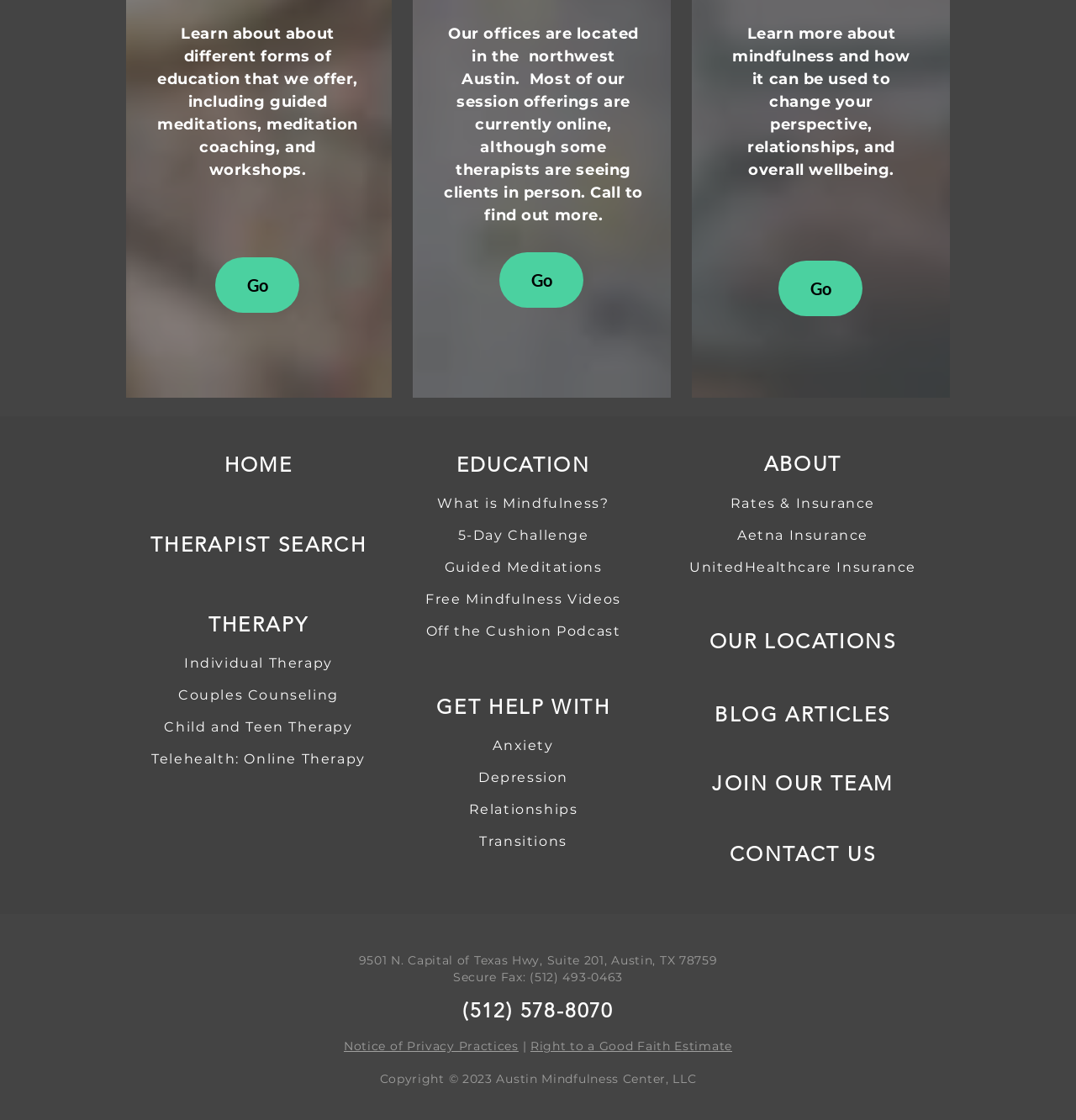Carefully examine the image and provide an in-depth answer to the question: What is the location of the Austin Mindfulness Center?

The text 'Our offices are located in the northwest Austin.' indicates that the Austin Mindfulness Center is located in the northwest area of Austin.